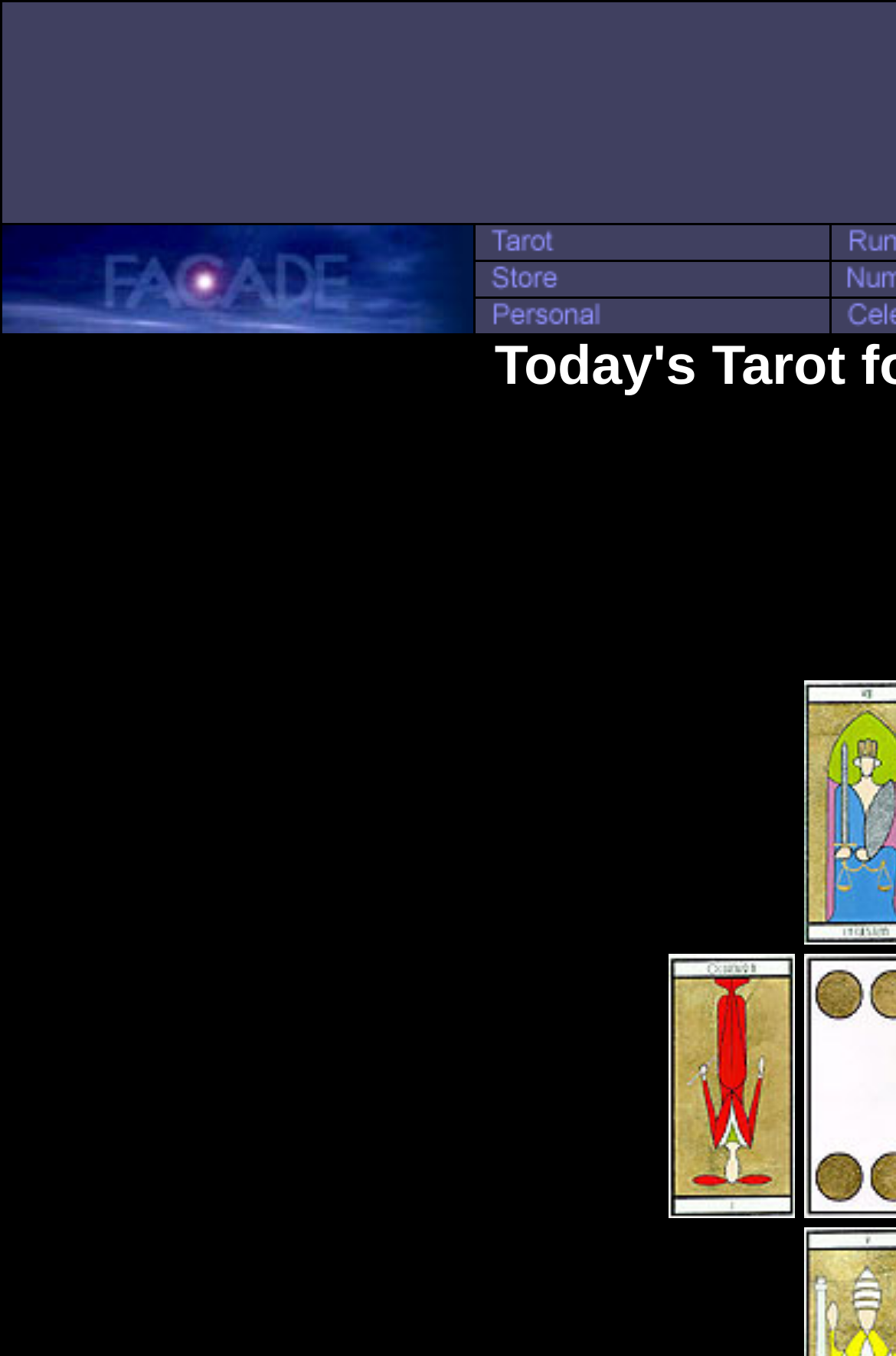How many layout table cells are there below the grid cells?
Please describe in detail the information shown in the image to answer the question.

Below the grid cells, there are three layout table cells, which are stacked vertically.